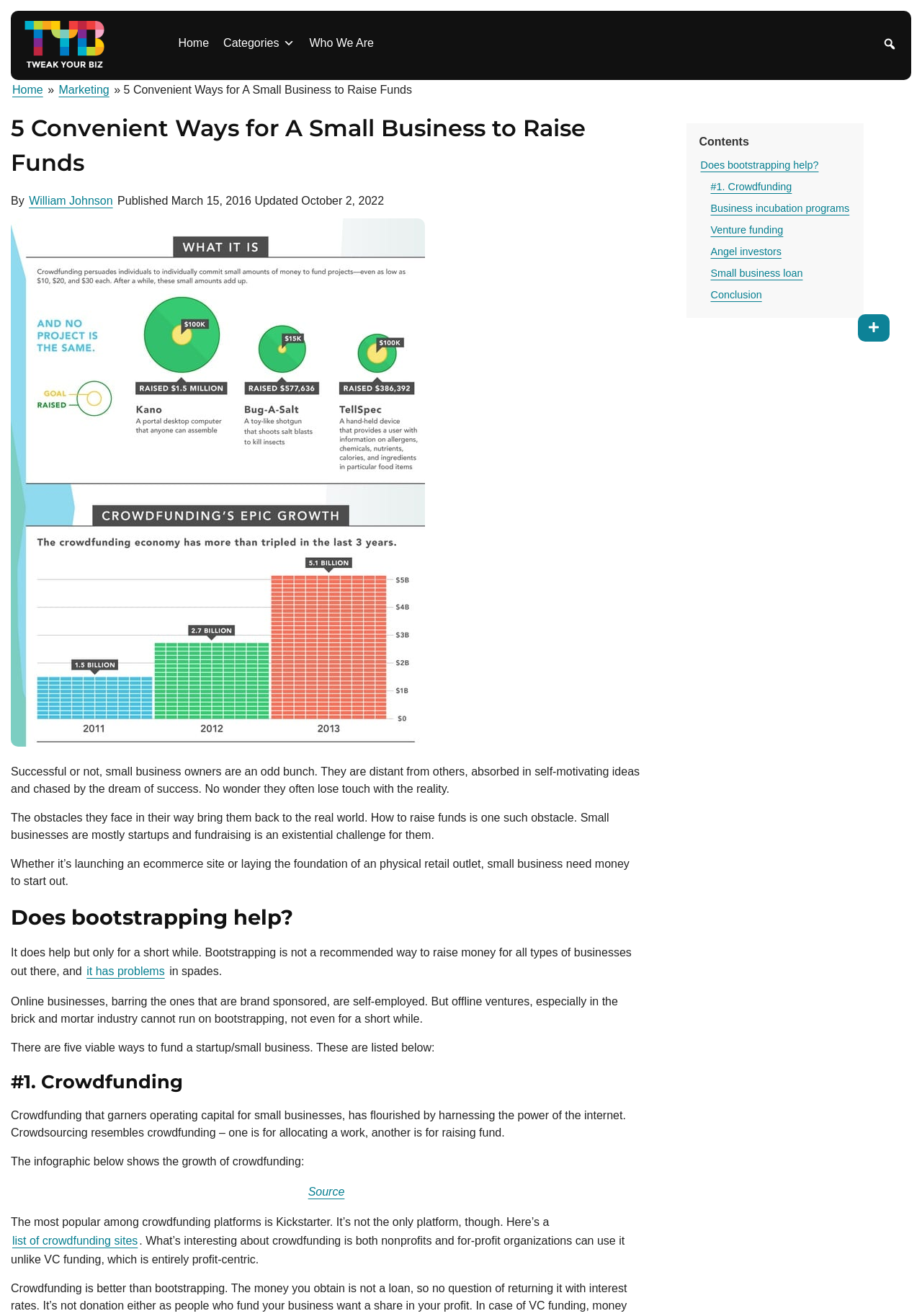Extract the bounding box for the UI element that matches this description: "list of crowdfunding sites".

[0.012, 0.936, 0.151, 0.951]